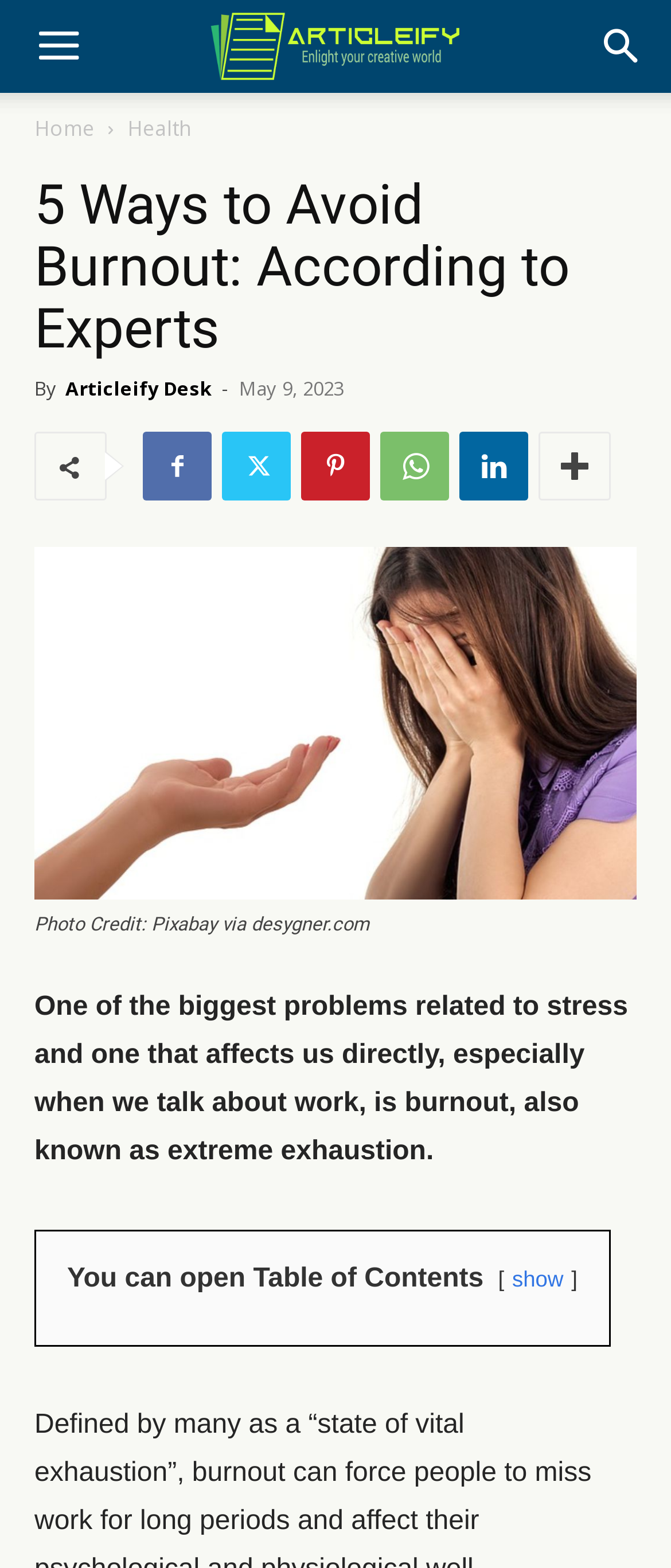Please extract the webpage's main title and generate its text content.

5 Ways to Avoid Burnout: According to Experts